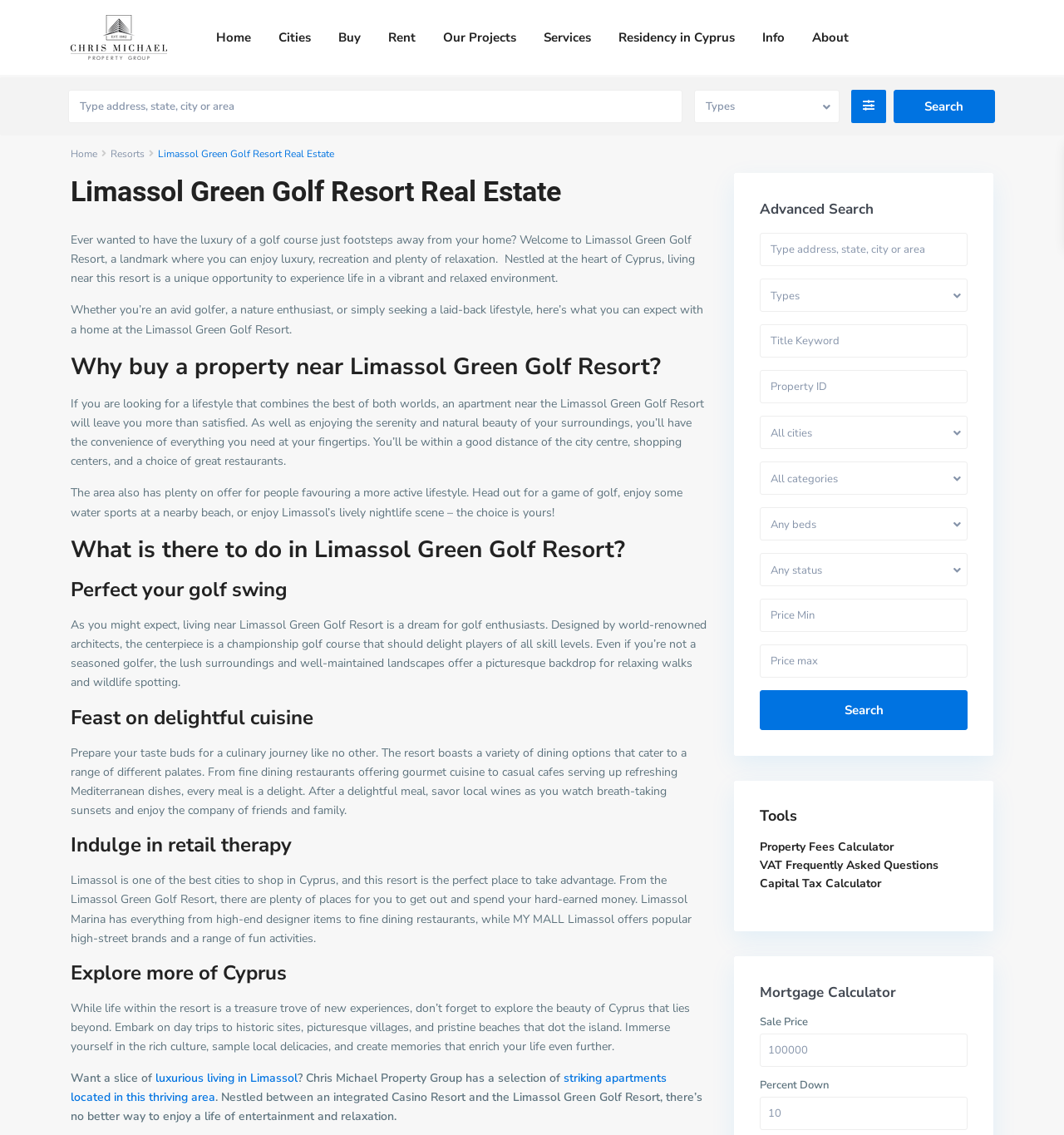Determine the bounding box coordinates of the region I should click to achieve the following instruction: "Explore Limassol Green Golf Resort properties". Ensure the bounding box coordinates are four float numbers between 0 and 1, i.e., [left, top, right, bottom].

[0.148, 0.13, 0.314, 0.141]